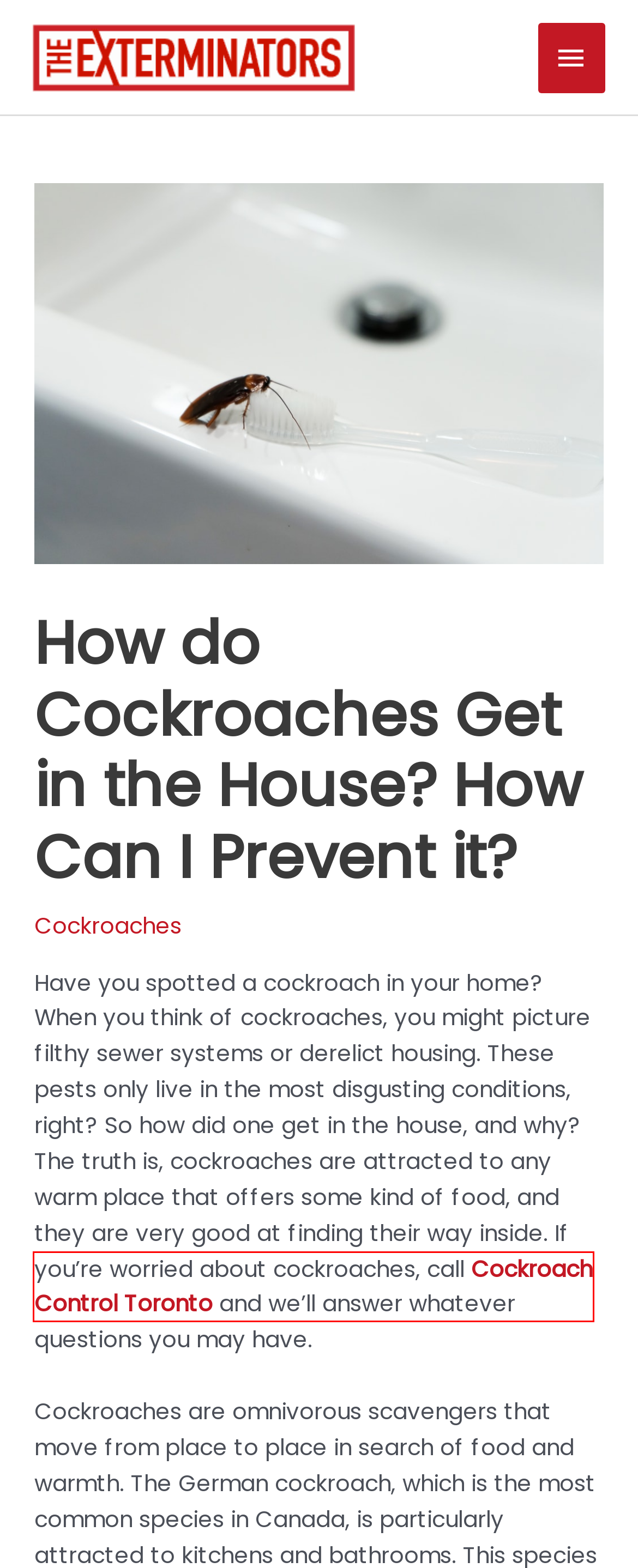Inspect the screenshot of a webpage with a red rectangle bounding box. Identify the webpage description that best corresponds to the new webpage after clicking the element inside the bounding box. Here are the candidates:
A. Pest Control Toronto | Exterminator Toronto | The Exterminators
B. How Do Cockroaches Get in the Dishwasher?
C. Pest Control Burlington | Burlington Exterminator | The Exterminators
D. Boxelder Bugs Where Do They Come From
E. Pest Control Hamilton | Hamilton Exterminator | The Exterminators
F. Cockroaches Archives -
G. Cockroach Exterminator Toronto | Cockroach Control | The Exterminators
H. How Are Boxelder Bugs Getting in My House

G